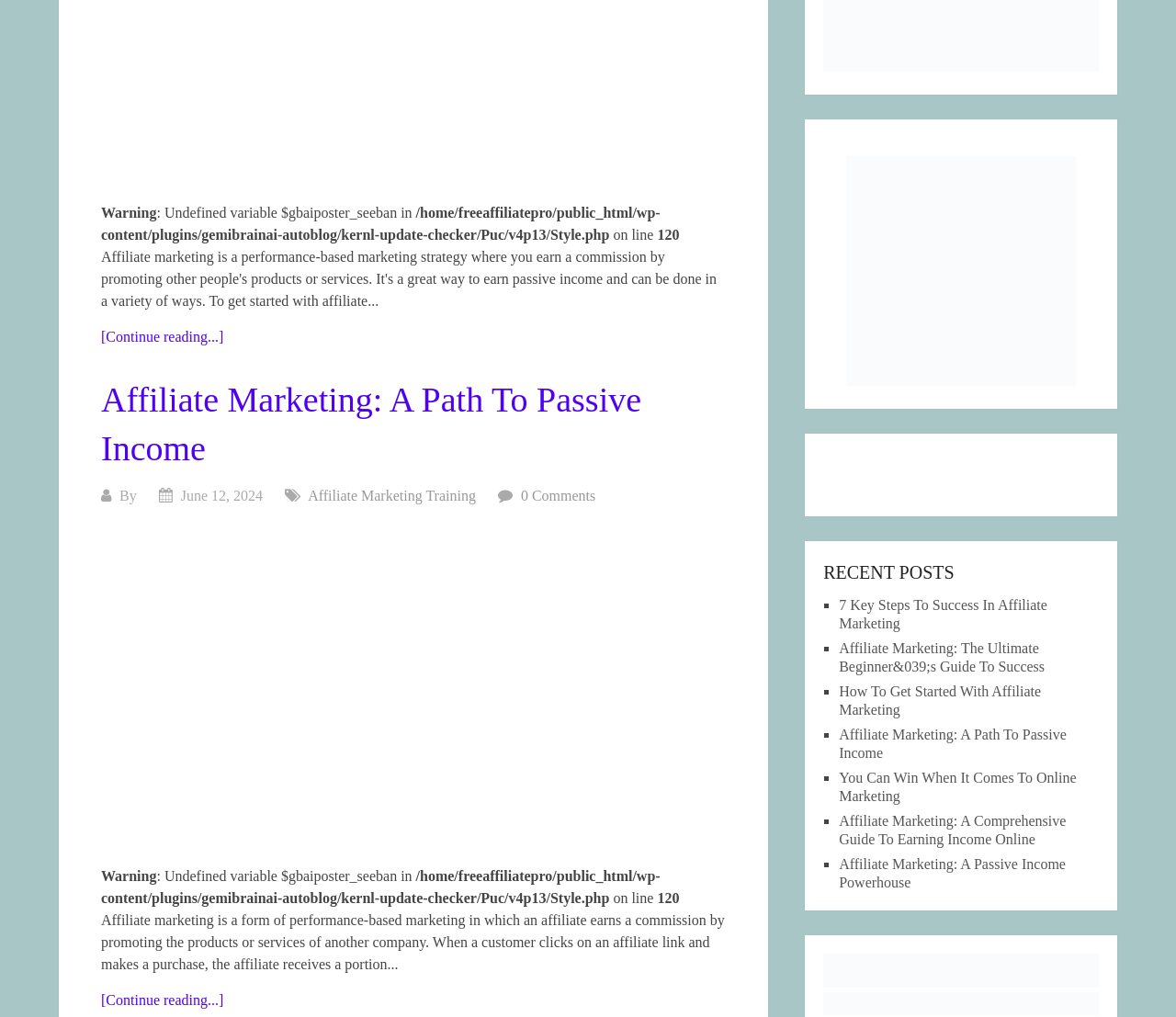What is the date of the article?
Look at the image and respond to the question as thoroughly as possible.

I found the date of the article by examining the 'StaticText' element with the text 'June 12, 2024' which is a sibling of the 'link' element with the text 'Affiliate Marketing Training'.